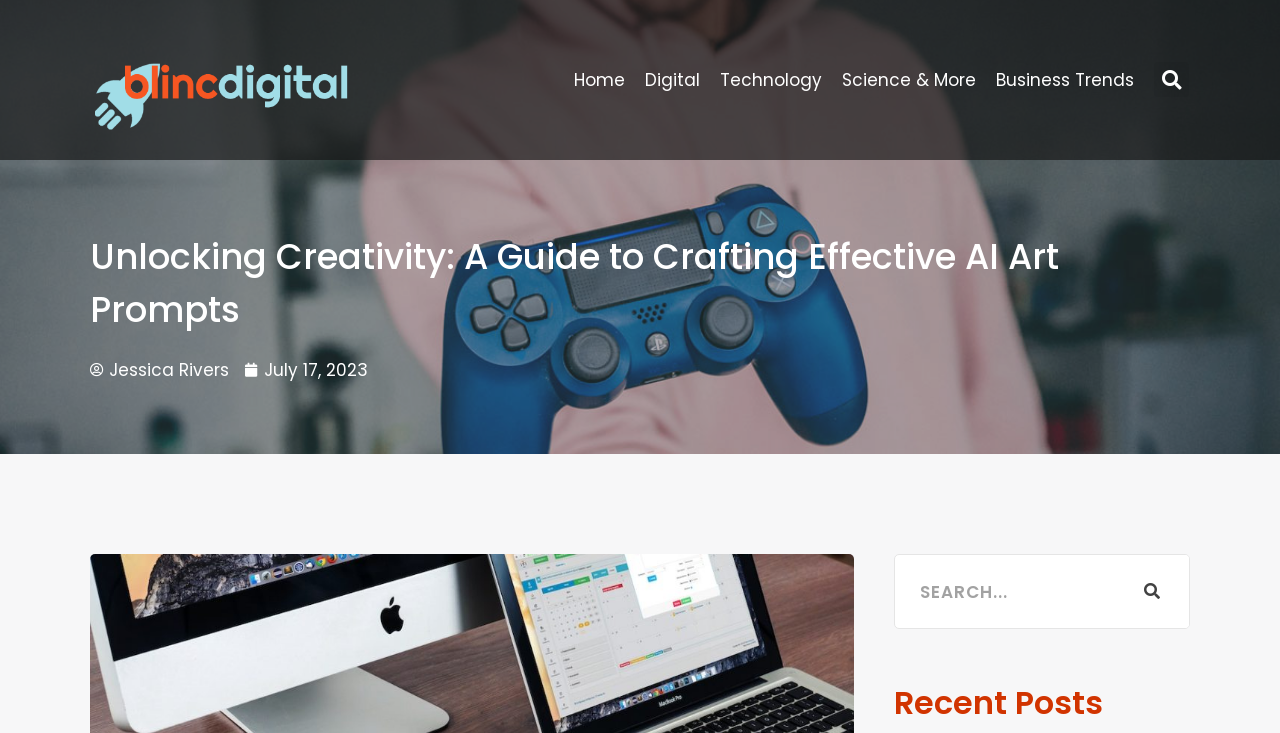Please give the bounding box coordinates of the area that should be clicked to fulfill the following instruction: "Search for a topic". The coordinates should be in the format of four float numbers from 0 to 1, i.e., [left, top, right, bottom].

[0.902, 0.085, 0.93, 0.133]